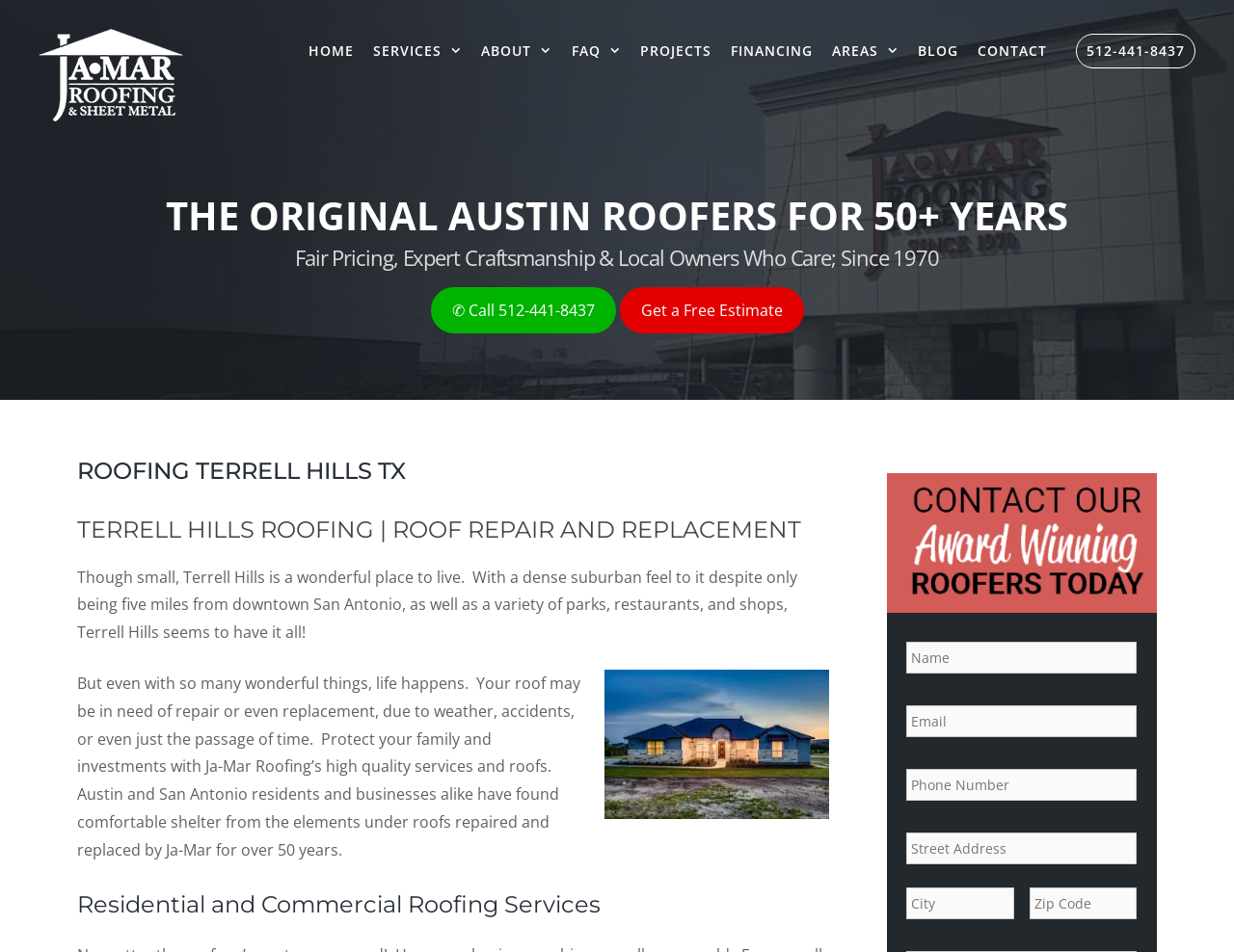Could you indicate the bounding box coordinates of the region to click in order to complete this instruction: "Enter your name in the input field".

[0.734, 0.674, 0.921, 0.708]